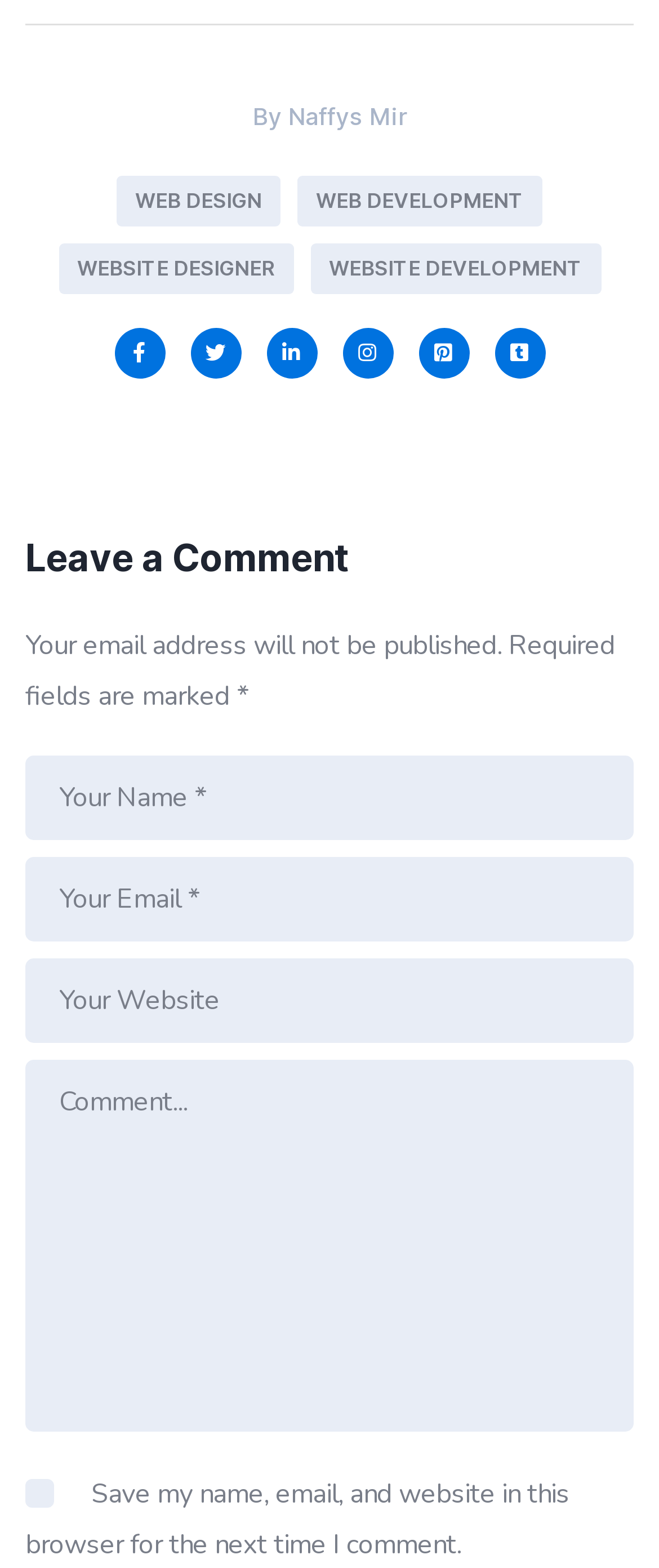What is the checkbox for in the comment section?
Based on the visual content, answer with a single word or a brief phrase.

To save user information